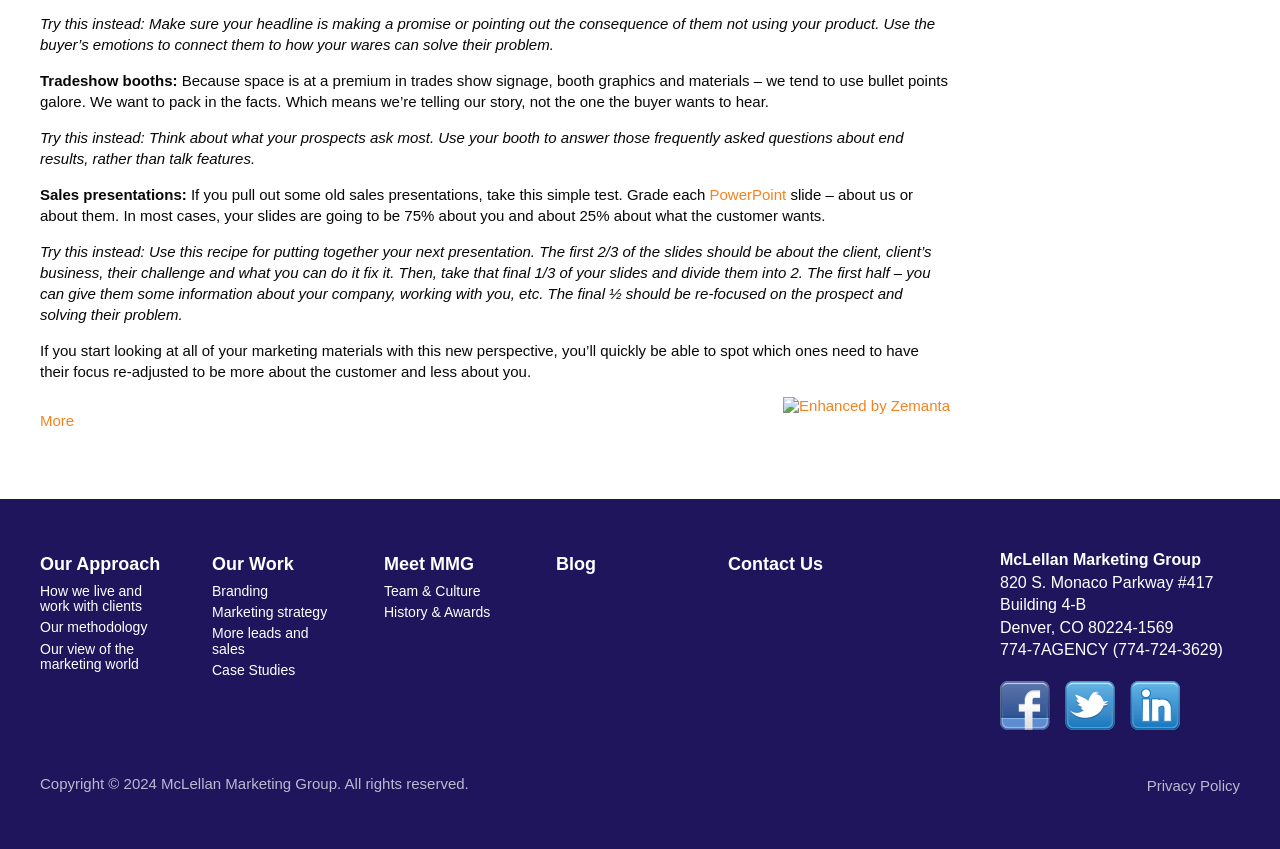Locate the UI element described by More leads and sales in the provided webpage screenshot. Return the bounding box coordinates in the format (top-left x, top-left y, bottom-right x, bottom-right y), ensuring all values are between 0 and 1.

[0.166, 0.734, 0.269, 0.778]